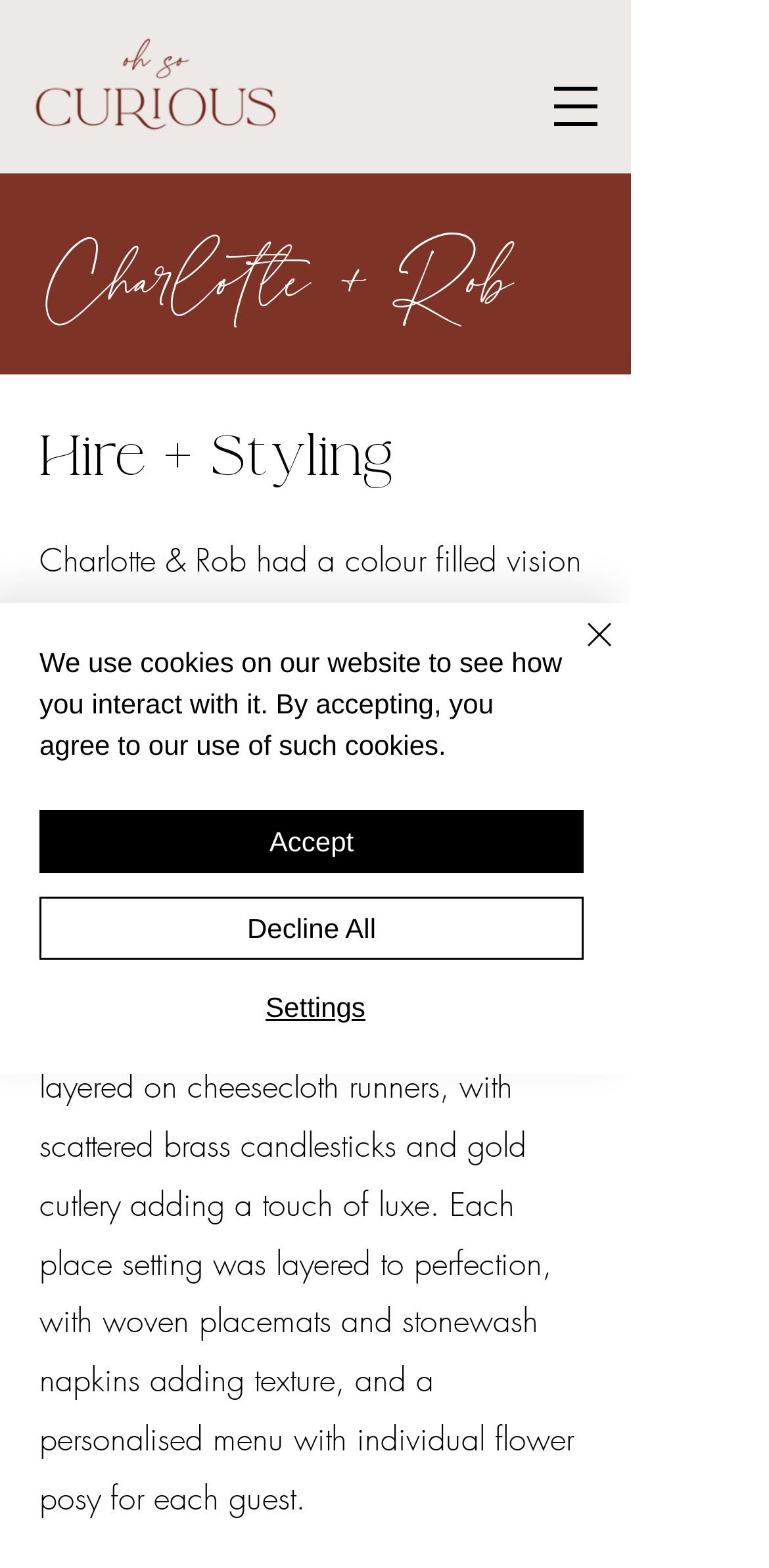What is the name of the couple getting married?
Offer a detailed and exhaustive answer to the question.

I inferred this answer by reading the heading 'Charlotte + Rob' on the webpage, which suggests that the webpage is about the wedding of this couple.